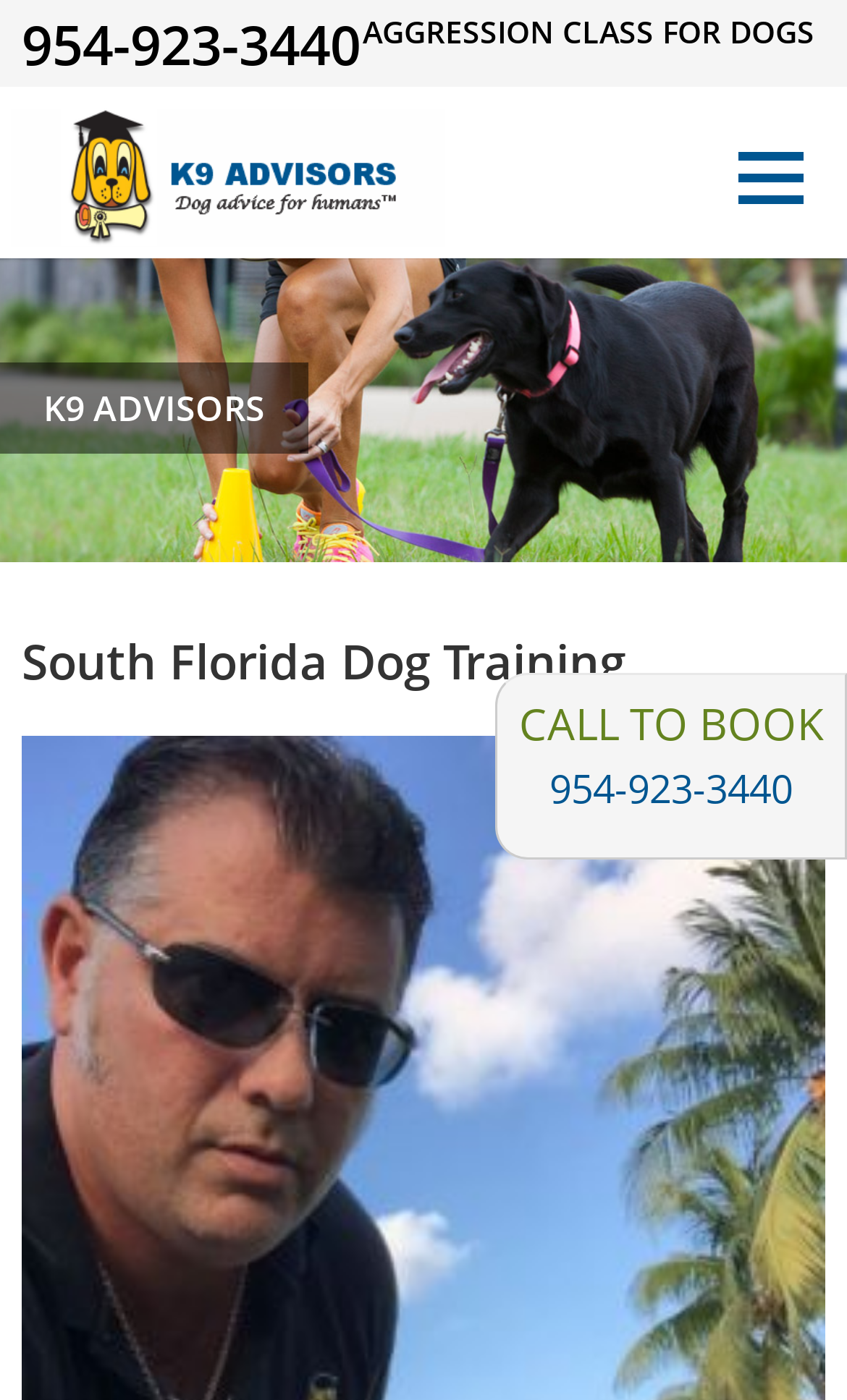Using the elements shown in the image, answer the question comprehensively: What type of training does the service offer?

I found the type of training offered by looking at the heading element 'AGGRESSION CLASS FOR DOGS' and also the link element 'Aggression Class for Dogs - K9 Advisors', which suggests that the service offers an Aggression Class for dogs.